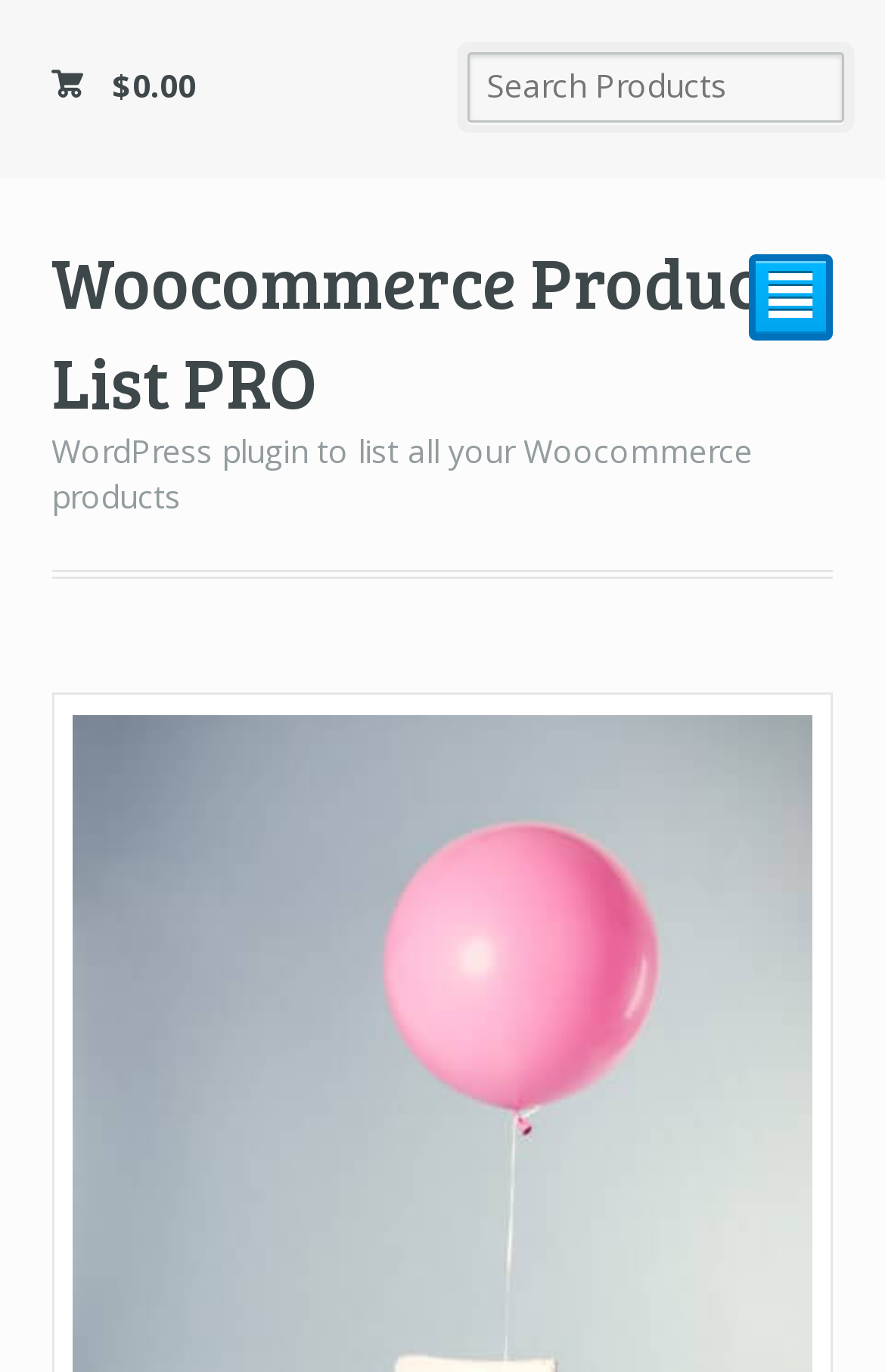What is the current price?
Please provide a detailed and comprehensive answer to the question.

I can see a link with the text '£ $0.00' at the top of the webpage, which suggests that the current price is £ $0.00.